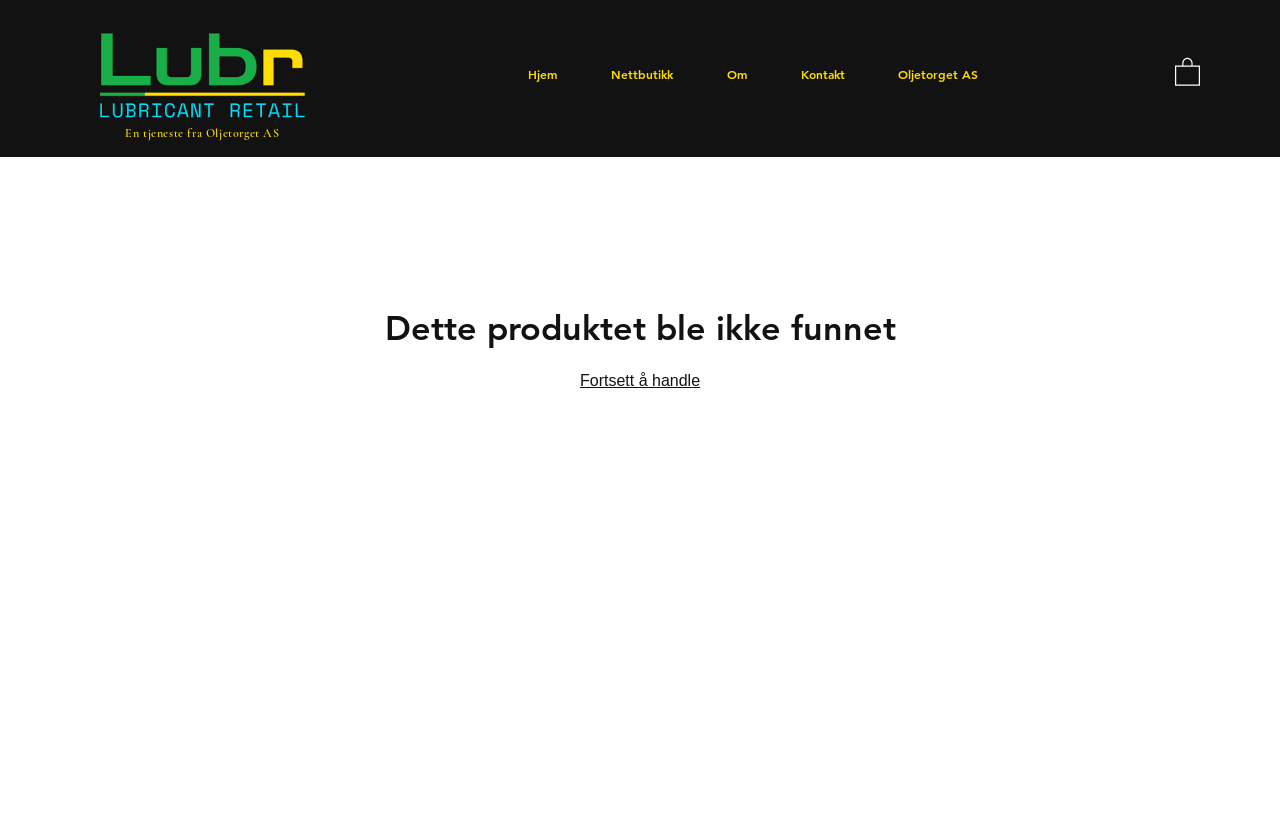Provide a thorough description of the webpage you see.

The webpage is a product page for Lubr, with a prominent heading "En tjeneste fra Oljetorget AS" located near the top center of the page. Below this heading, there is a navigation menu with five links: "Hjem", "Nettbutikk", "Om", "Kontakt", and "Oljetorget AS", aligned horizontally across the top of the page.

On the top left, there is a generic element labeled "Homepage" containing a link and an image, both with the text "Landbruk". This element is relatively small and positioned near the top left corner of the page.

Towards the bottom center of the page, there is a static text element displaying the message "Dette produktet ble ikke funnet", which translates to "This product was not found". Below this message, there is a link "Fortsett å handle", which means "Continue shopping".

On the top right corner of the page, there is a small button with an image, but no text description.